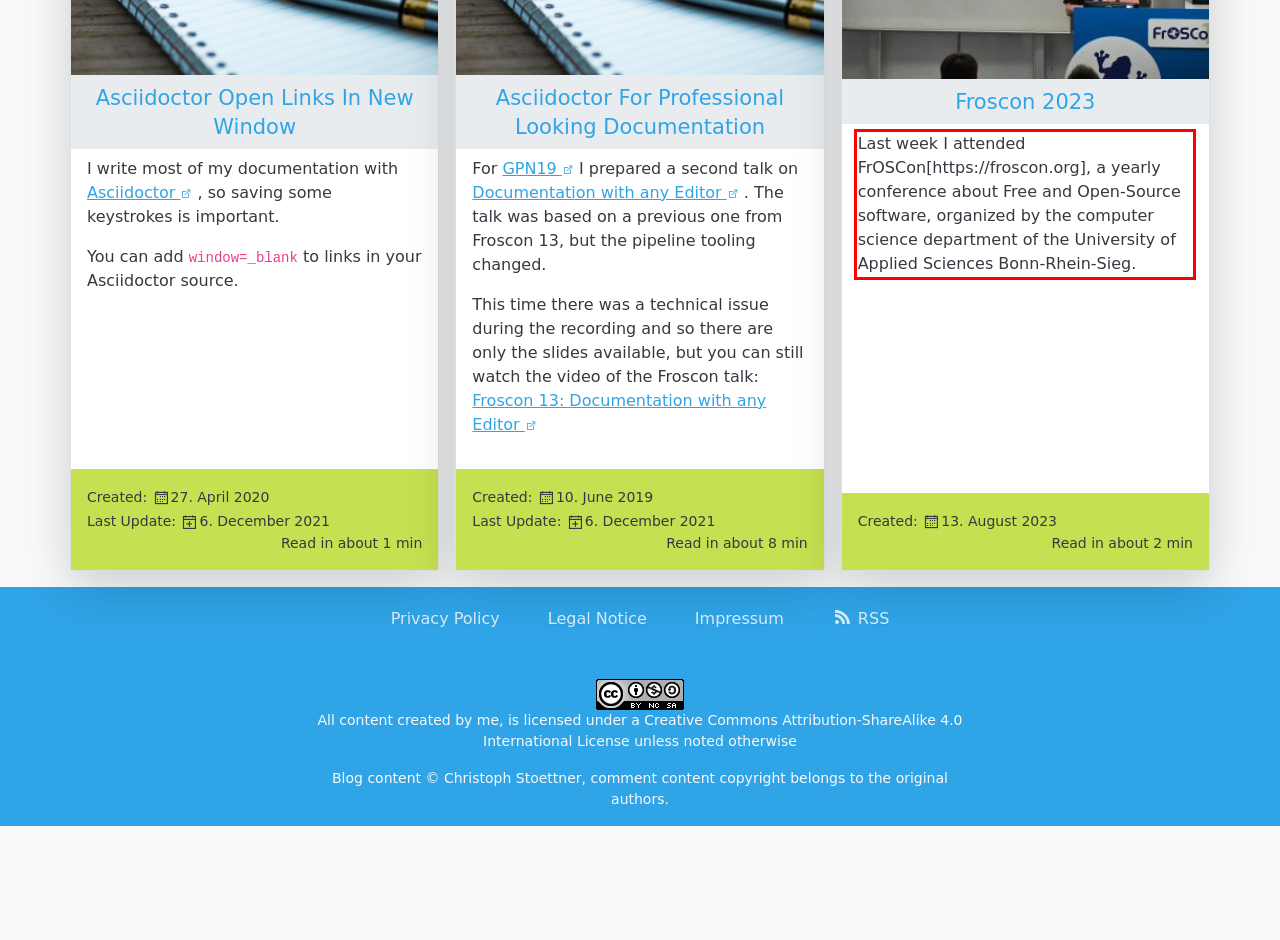Review the screenshot of the webpage and recognize the text inside the red rectangle bounding box. Provide the extracted text content.

Last week I attended FrOSCon[https://froscon.org], a yearly conference about Free and Open-Source software, organized by the computer science department of the University of Applied Sciences Bonn-Rhein-Sieg.